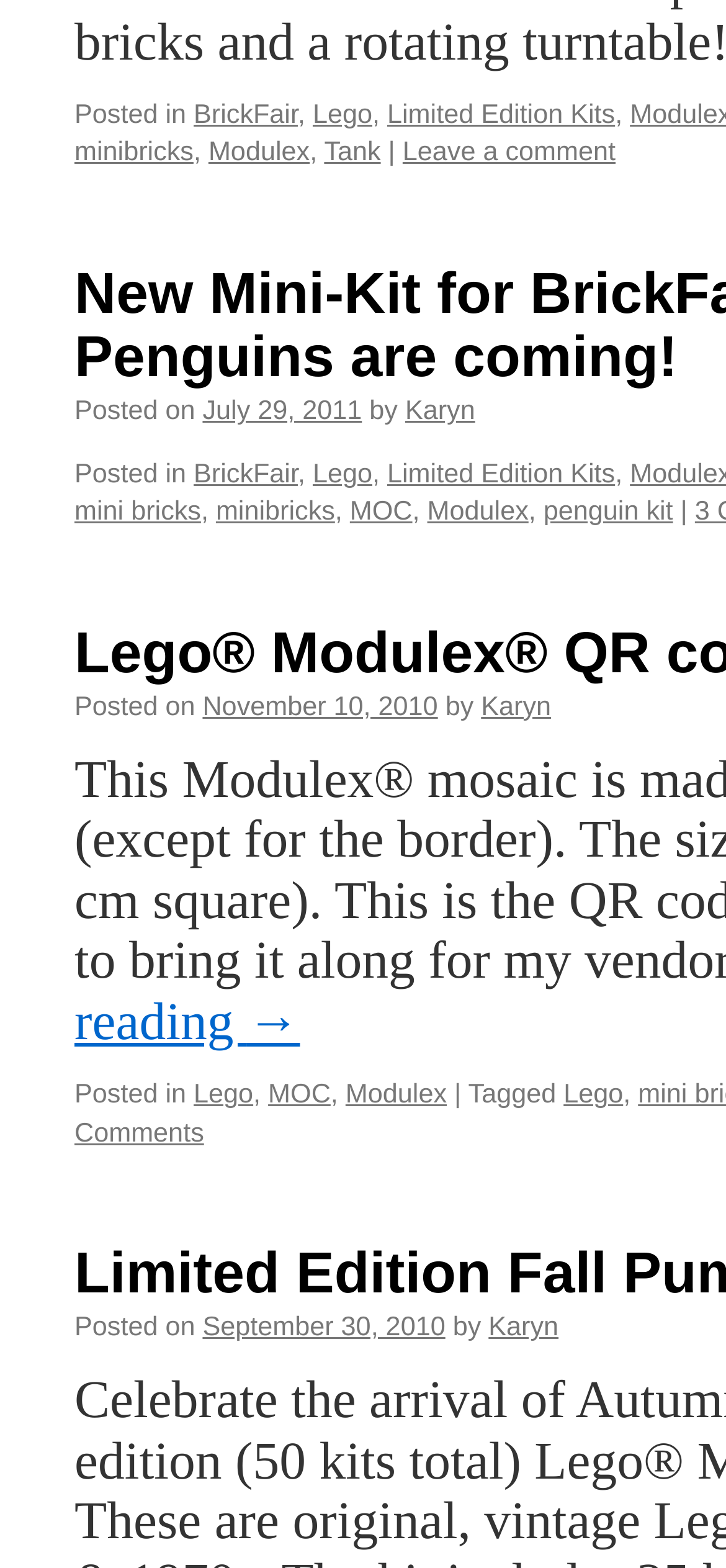Please specify the bounding box coordinates in the format (top-left x, top-left y, bottom-right x, bottom-right y), with values ranging from 0 to 1. Identify the bounding box for the UI component described as follows: September 30, 2010

[0.279, 0.837, 0.613, 0.856]